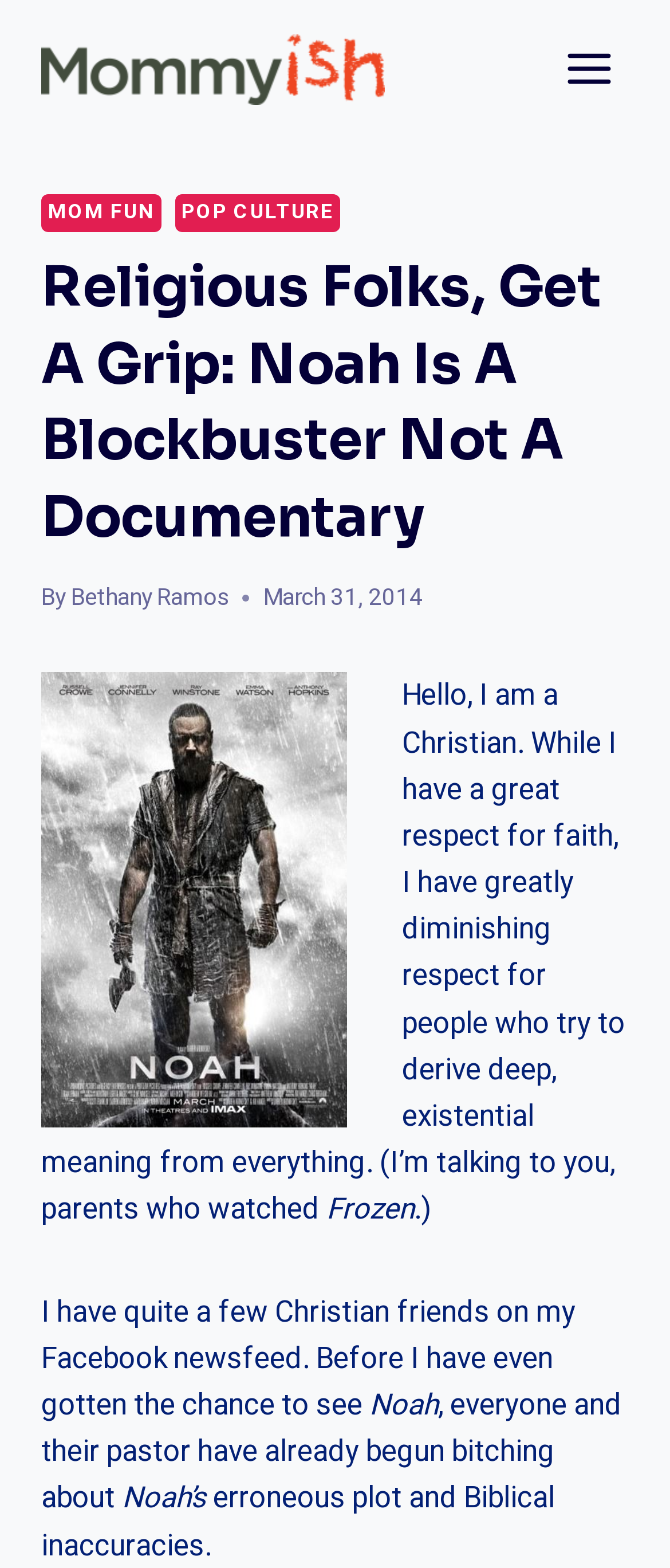Provide a comprehensive caption for the webpage.

The webpage appears to be a blog post or article titled "Religious Folks, Get A Grip: Noah Is A Blockbuster Not A Documentary" on a website called "Mommyish". At the top left of the page, there is a link to the website's homepage, accompanied by a small image of the website's logo. Next to it, on the top right, is a button to open a menu.

Below the title, there is a header section with links to categories such as "MOM FUN" and "POP CULTURE". The title of the article is displayed prominently, followed by the author's name, "Bethany Ramos", and the date of publication, "March 31, 2014".

The main content of the article is a block of text that spans most of the page. The text is divided into several paragraphs, with the first paragraph starting with "Hello, I am a Christian..." and expressing the author's frustration with people who try to derive deep meaning from everything. The text continues to discuss the author's Christian friends on Facebook and their reactions to the movie "Noah".

There is an image of the movie "Noah" displayed in the middle of the page, above the main text. The image takes up about half of the page's width.

Overall, the webpage has a simple layout with a clear hierarchy of elements, making it easy to navigate and read.